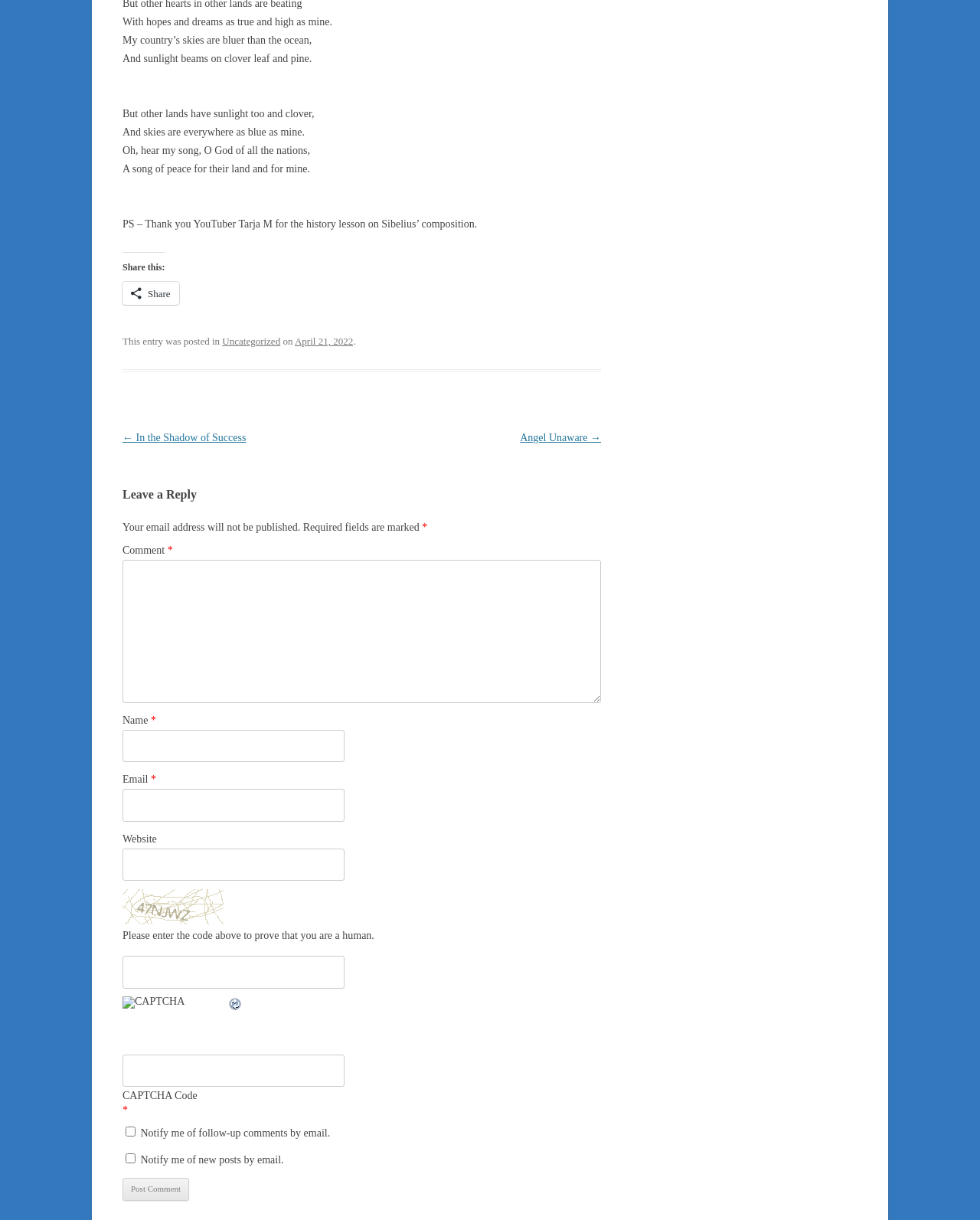Find the bounding box coordinates for the area you need to click to carry out the instruction: "Leave a comment". The coordinates should be four float numbers between 0 and 1, indicated as [left, top, right, bottom].

[0.125, 0.446, 0.171, 0.456]